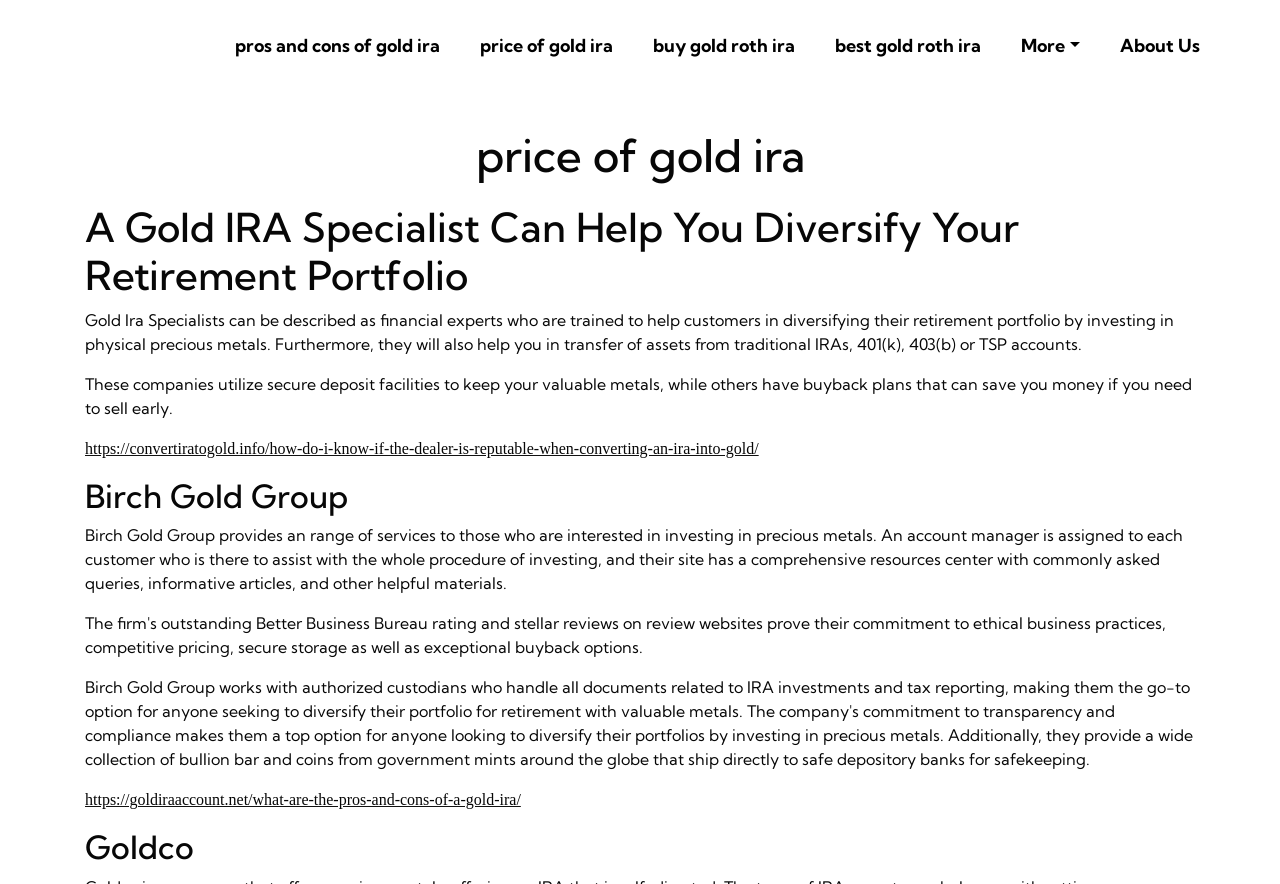Using the given element description, provide the bounding box coordinates (top-left x, top-left y, bottom-right x, bottom-right y) for the corresponding UI element in the screenshot: More

[0.792, 0.027, 0.85, 0.076]